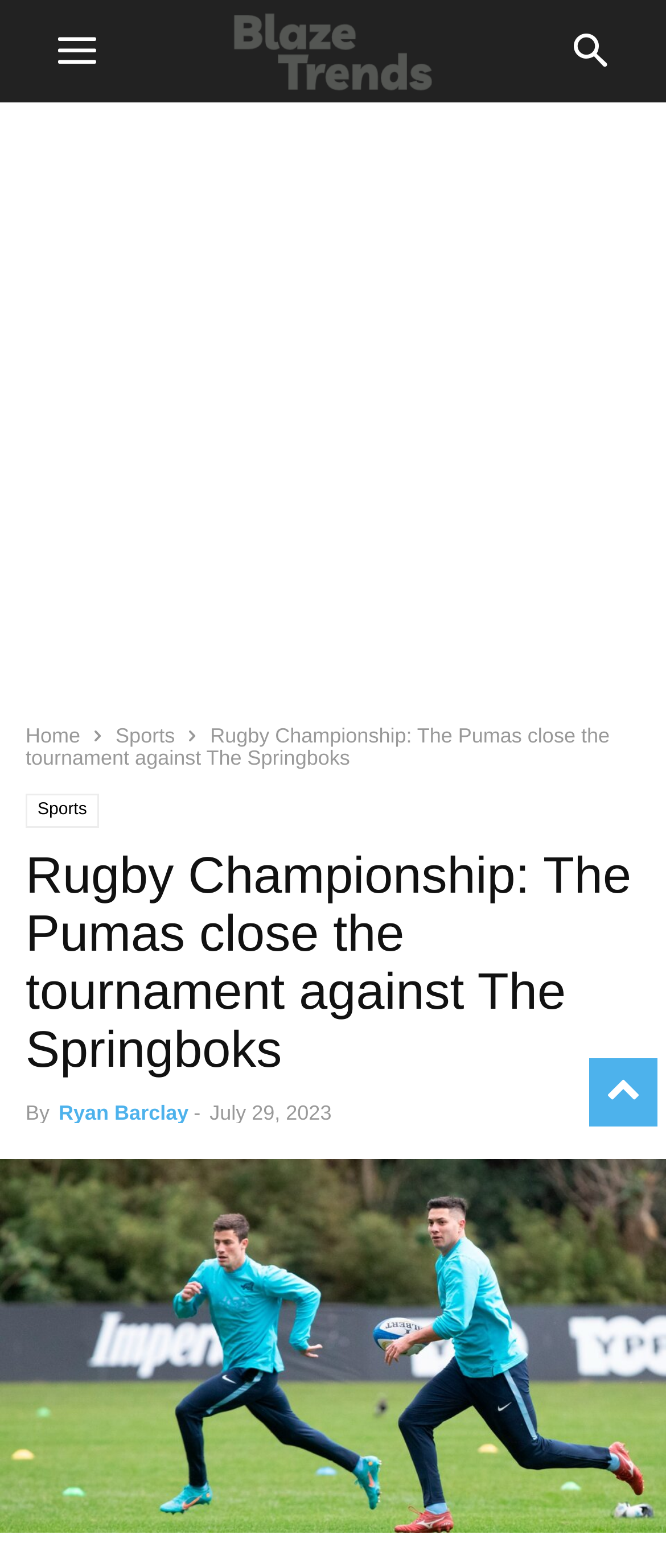Determine the bounding box coordinates for the region that must be clicked to execute the following instruction: "search for something".

[0.81, 0.0, 0.969, 0.065]